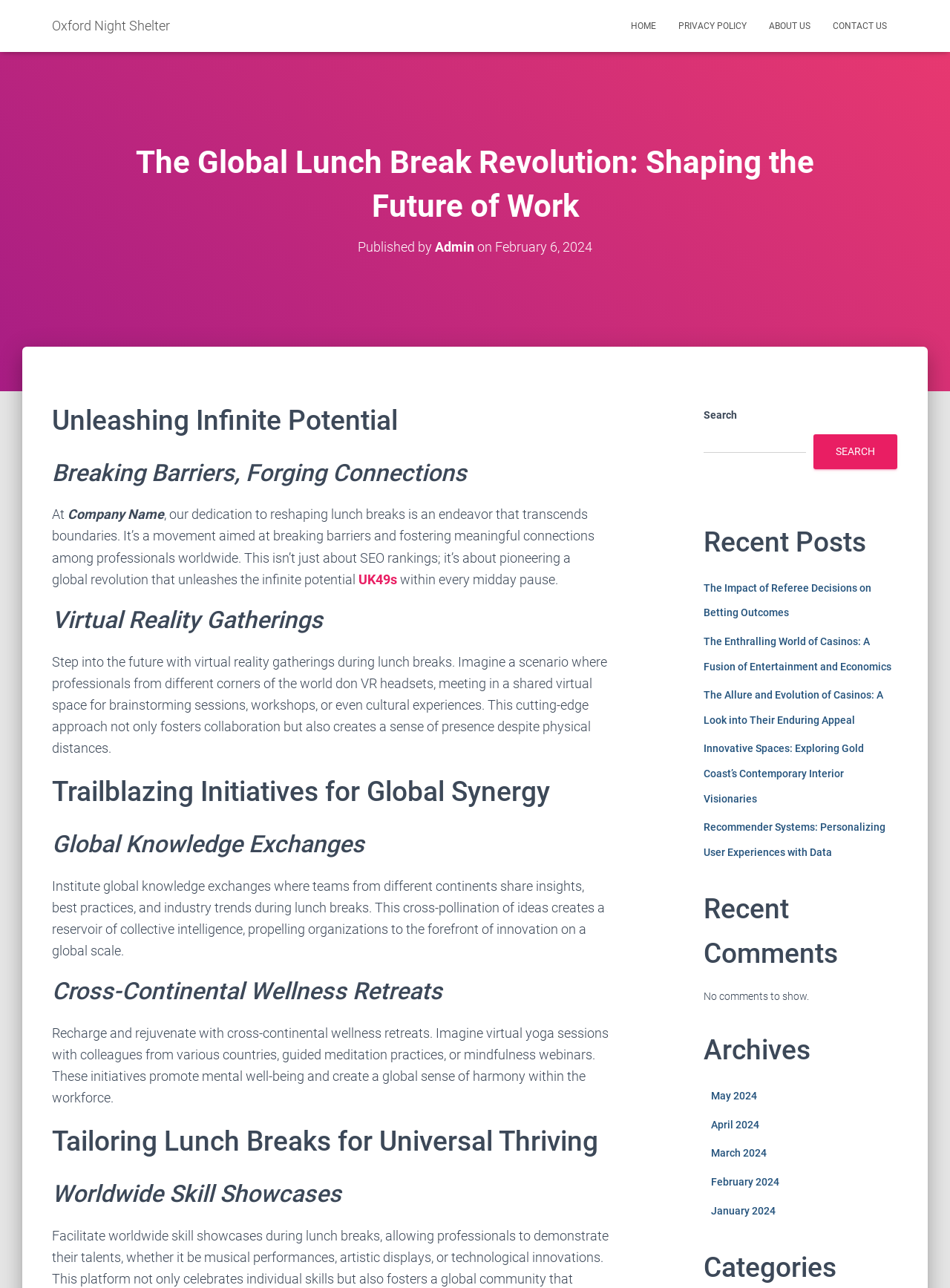Locate the bounding box coordinates of the element to click to perform the following action: 'Search for something'. The coordinates should be given as four float values between 0 and 1, in the form of [left, top, right, bottom].

[0.74, 0.332, 0.848, 0.352]